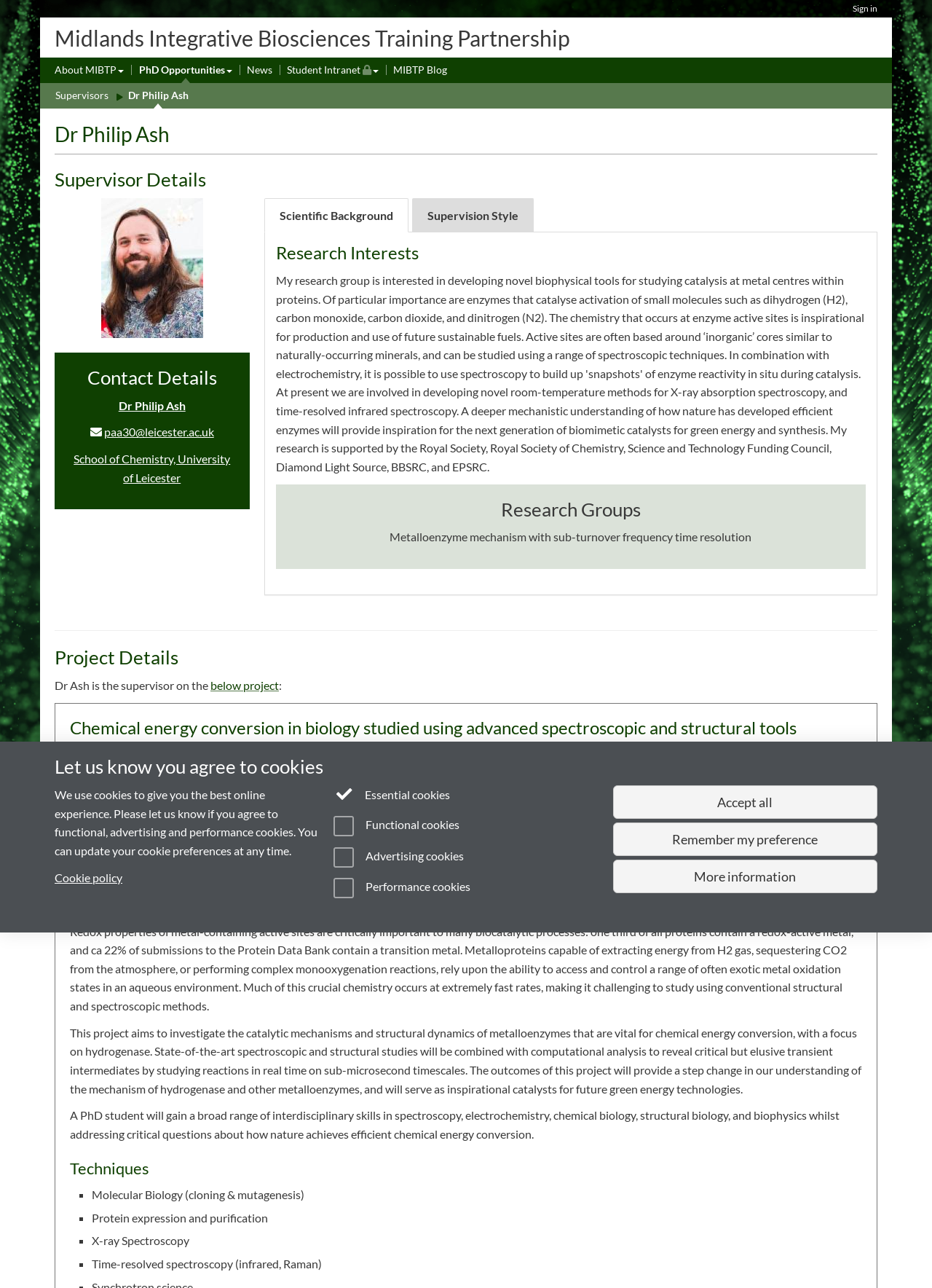Find the bounding box coordinates for the element that must be clicked to complete the instruction: "Click the 'Supervisors' link". The coordinates should be four float numbers between 0 and 1, indicated as [left, top, right, bottom].

[0.059, 0.068, 0.116, 0.081]